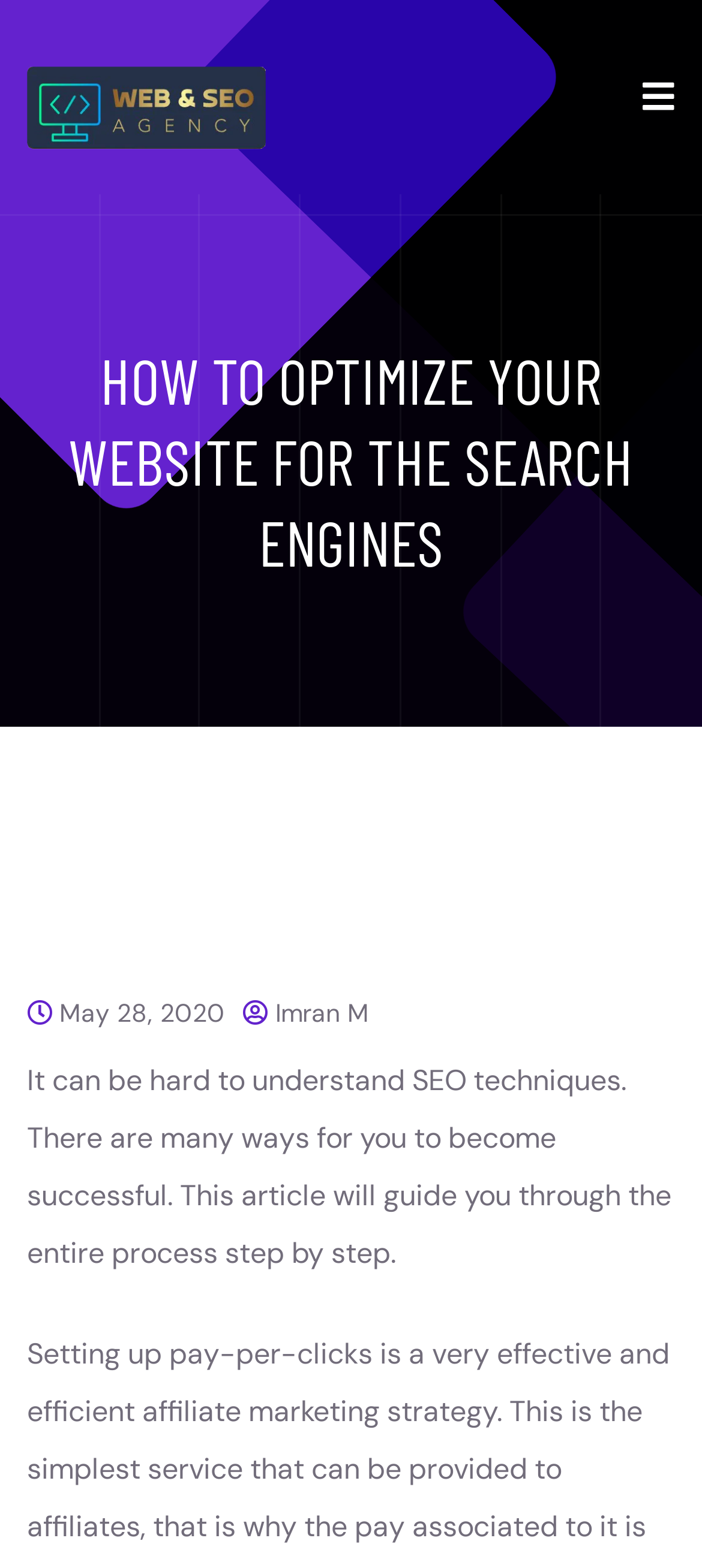What is the purpose of the article?
Using the information from the image, answer the question thoroughly.

The purpose of the article can be inferred from the static text element, which states that the article will guide the reader through the entire process of optimizing their website for search engines step by step.